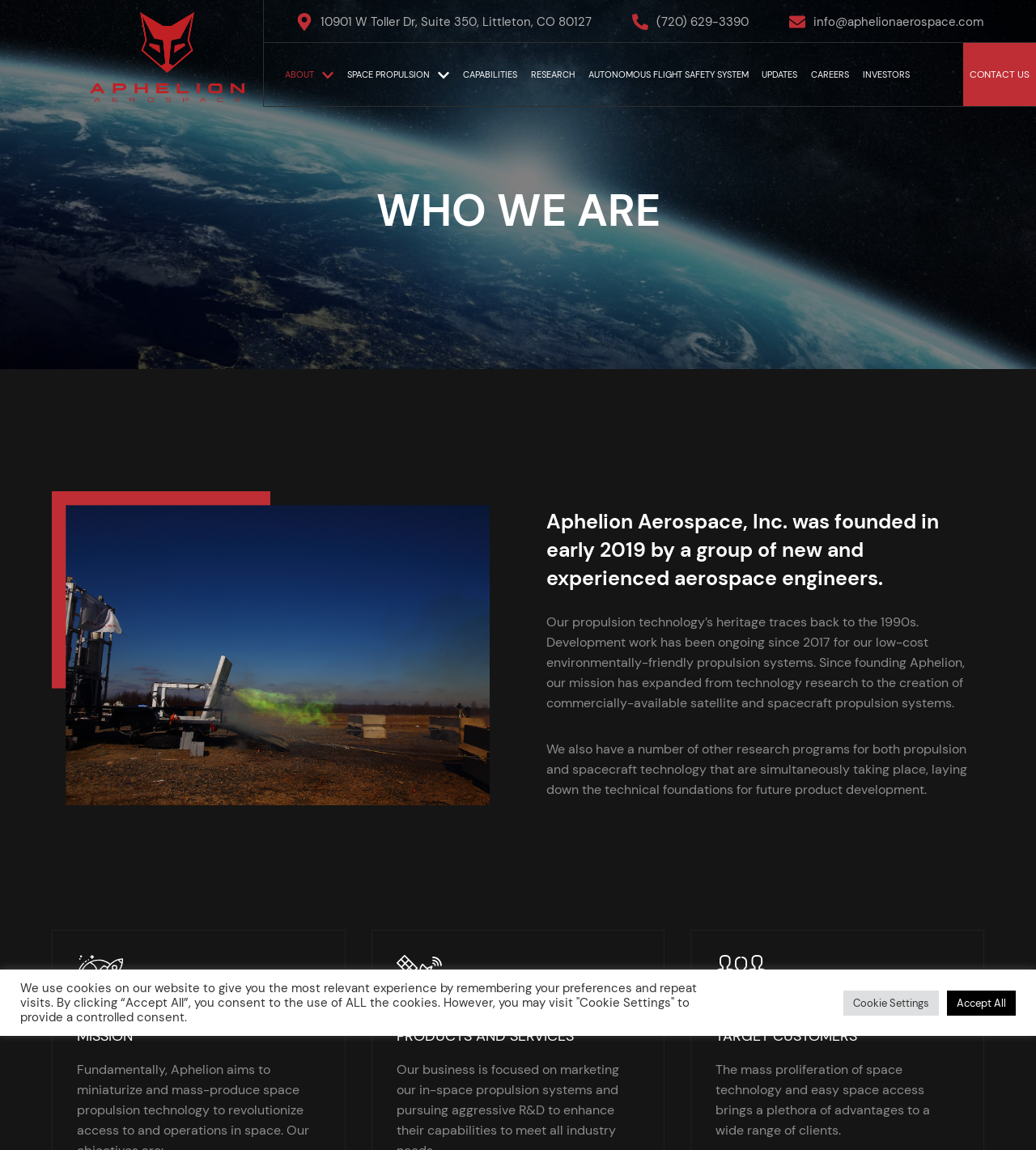Extract the bounding box for the UI element that matches this description: "Autonomous Flight Safety System".

[0.563, 0.053, 0.727, 0.077]